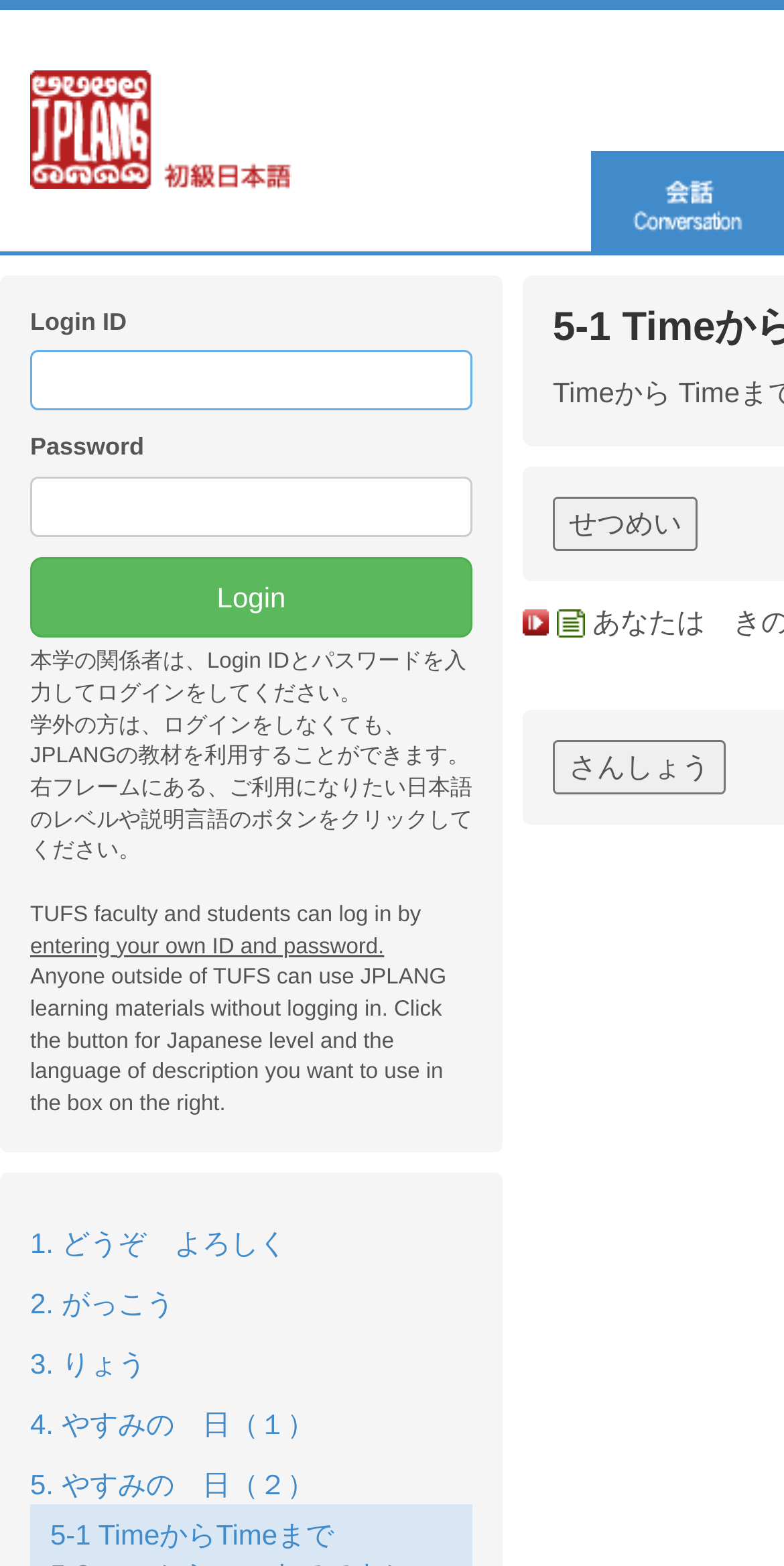What is the purpose of entering Login ID and password?
Offer a detailed and full explanation in response to the question.

According to the webpage, entering Login ID and password is required for TUFS faculty and students to log in, as stated in the text 'TUFS faculty and students can log in by entering your own ID and password.'